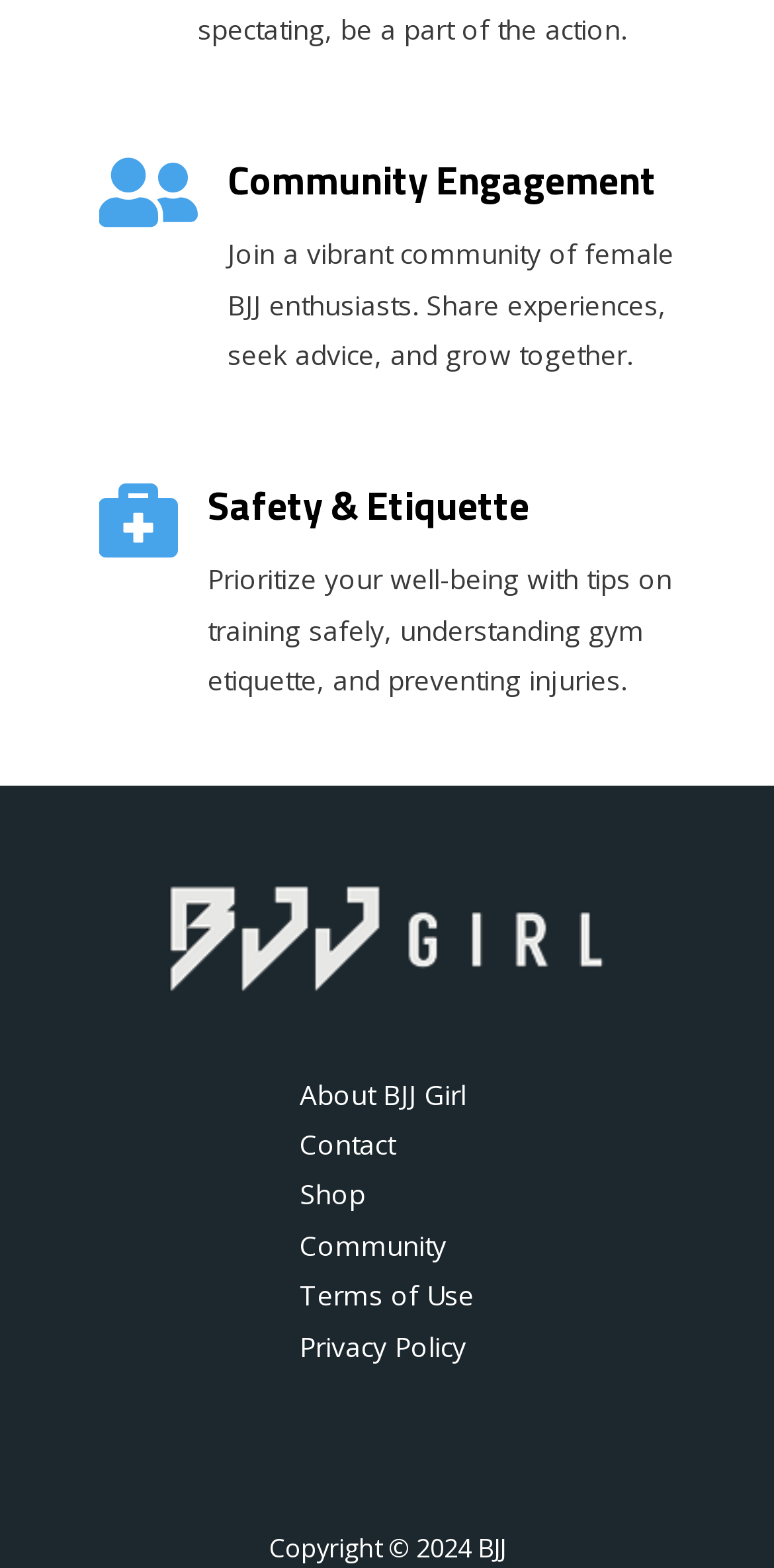What can be found in the footer?
Using the picture, provide a one-word or short phrase answer.

Copyright information